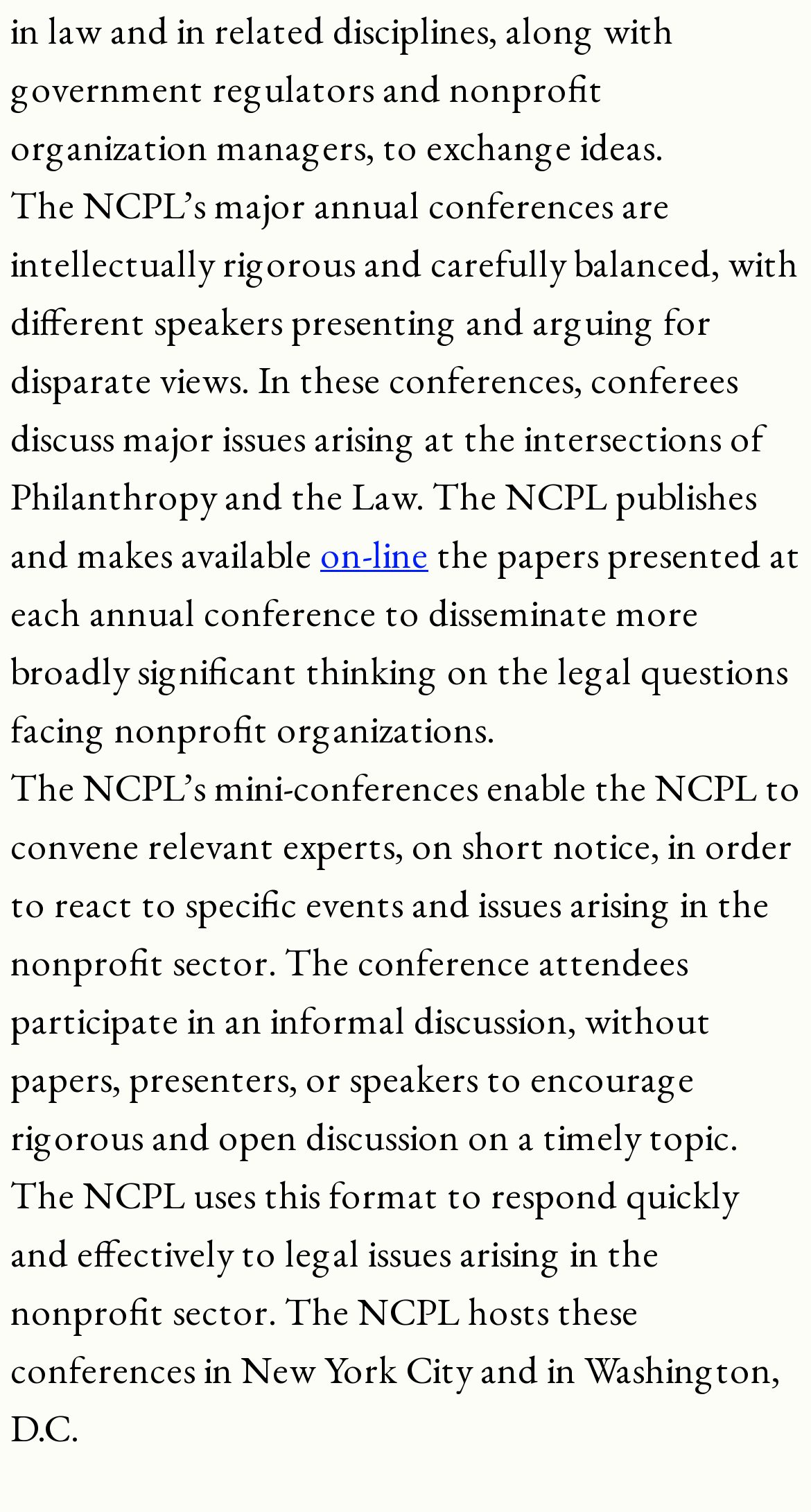Please find the bounding box for the UI element described by: "on-line".

[0.395, 0.349, 0.528, 0.384]